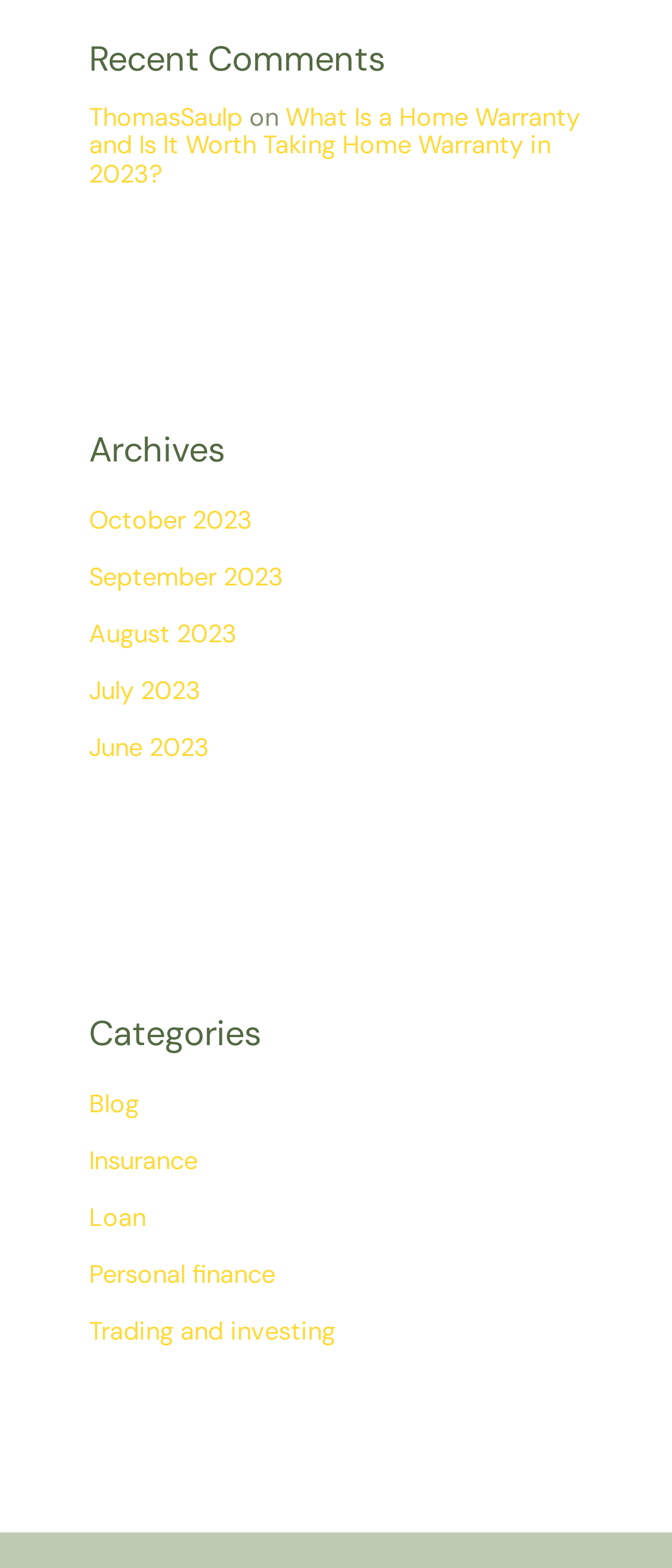Please predict the bounding box coordinates of the element's region where a click is necessary to complete the following instruction: "explore personal finance topics". The coordinates should be represented by four float numbers between 0 and 1, i.e., [left, top, right, bottom].

[0.132, 0.803, 0.409, 0.823]